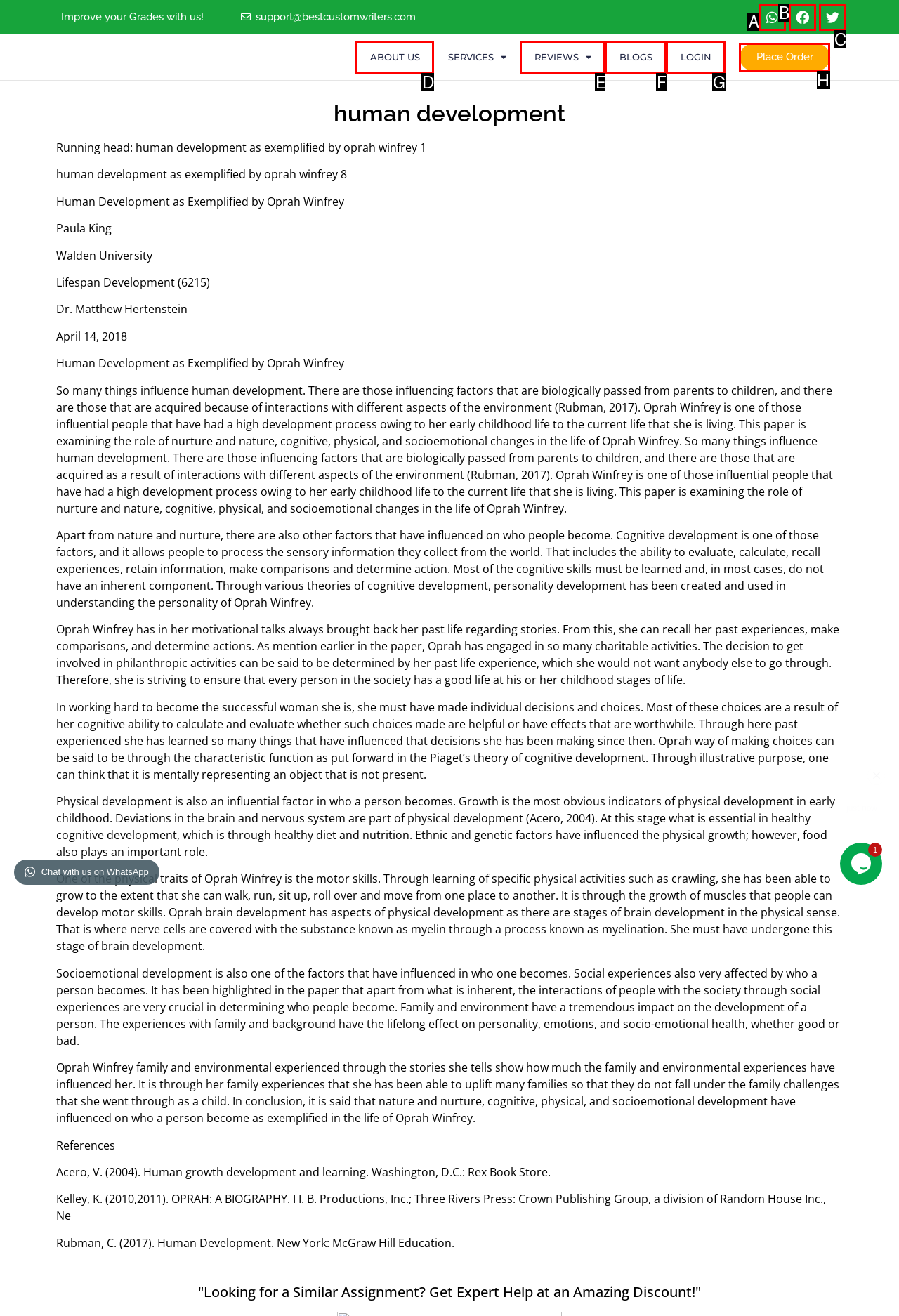Determine which UI element you should click to perform the task: Click on 'Place Order'
Provide the letter of the correct option from the given choices directly.

H